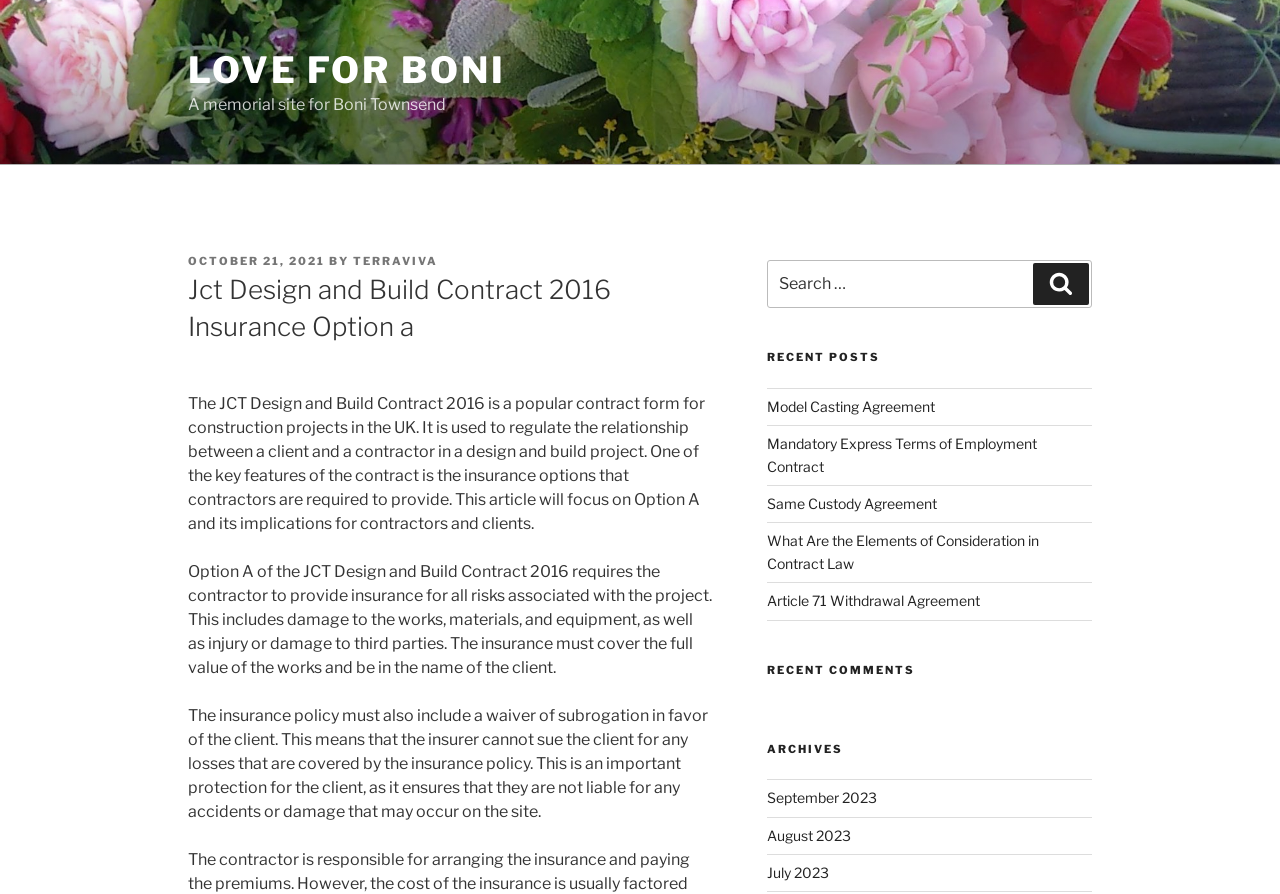Please identify the bounding box coordinates of the area that needs to be clicked to follow this instruction: "Click on the 'LOVE FOR BONI' link".

[0.147, 0.054, 0.395, 0.103]